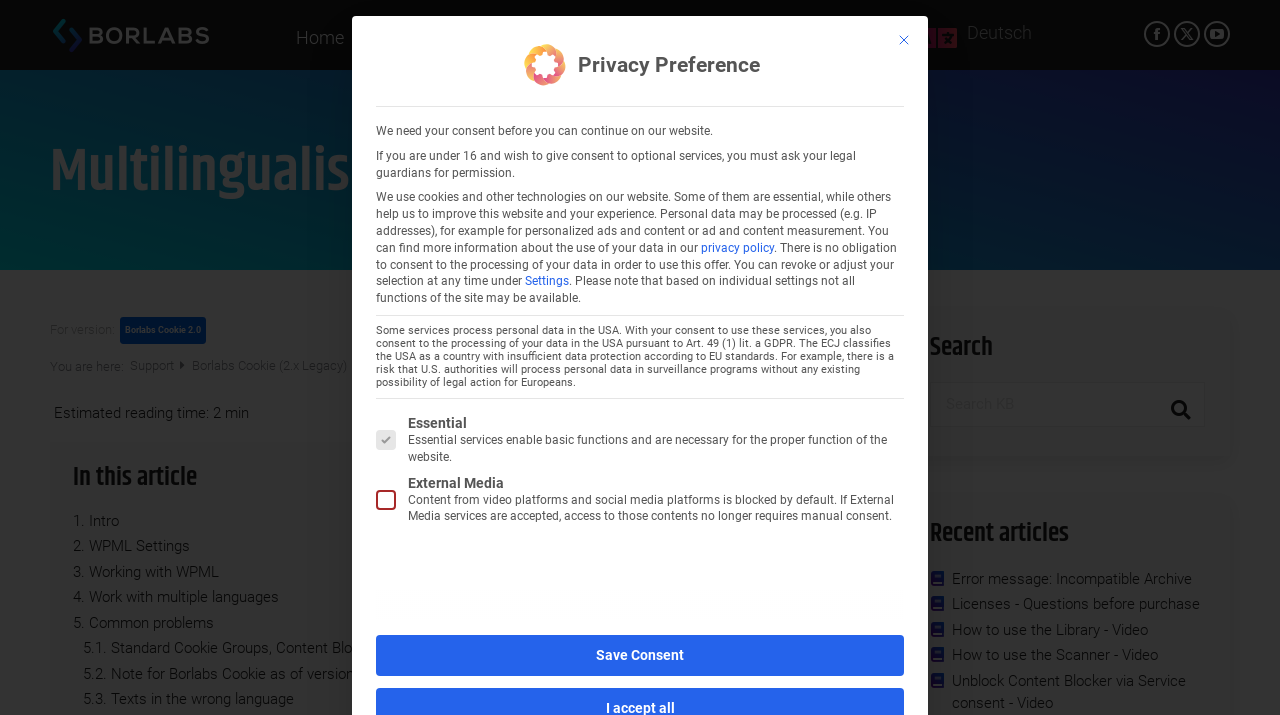What is the purpose of the website?
Please answer using one word or phrase, based on the screenshot.

Multilingualism with WPML